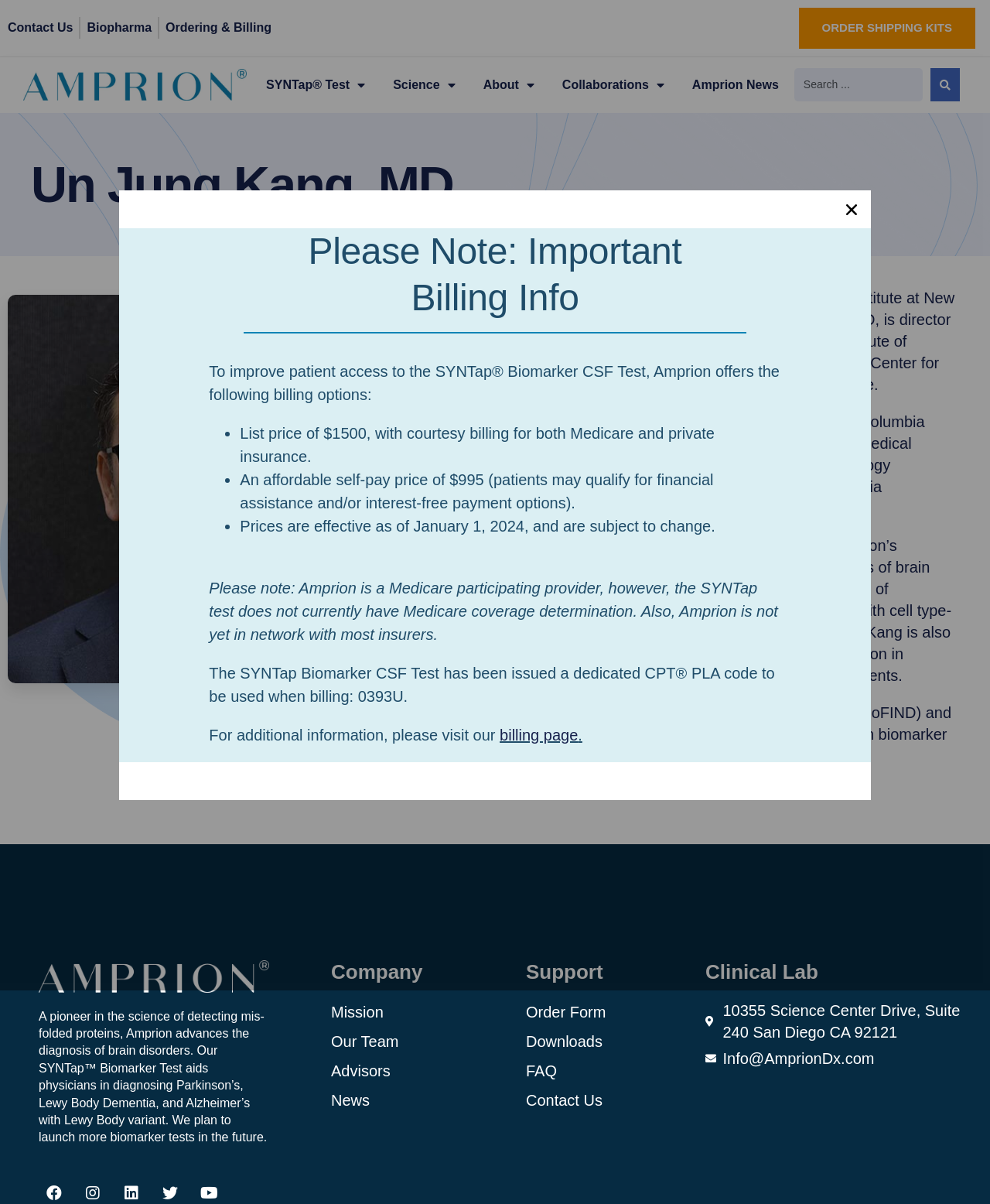Provide the bounding box coordinates of the section that needs to be clicked to accomplish the following instruction: "View Amprion News."

[0.699, 0.054, 0.787, 0.087]